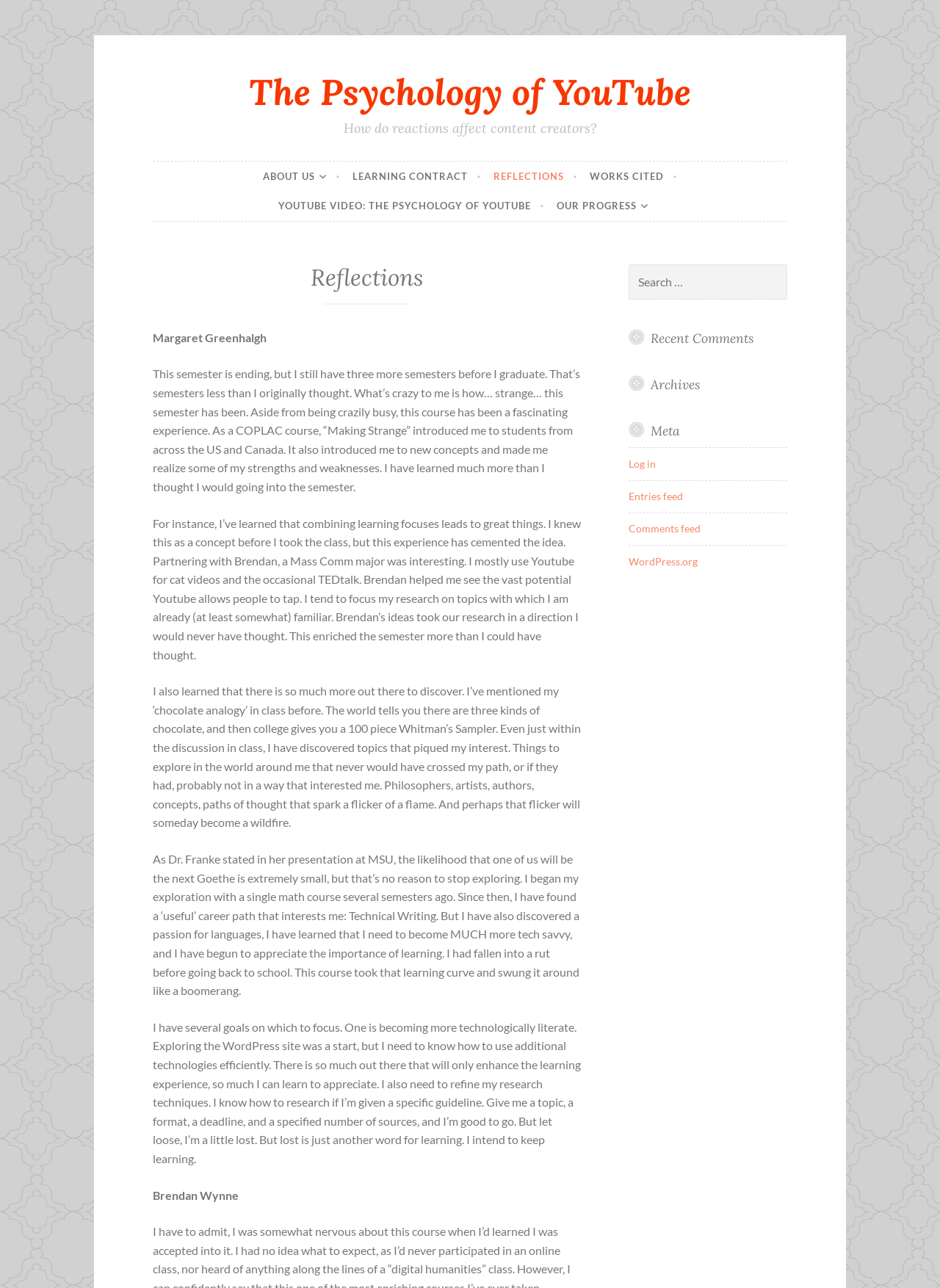Locate the bounding box coordinates of the clickable area needed to fulfill the instruction: "Click the 'ABOUT US' link".

[0.279, 0.125, 0.362, 0.148]